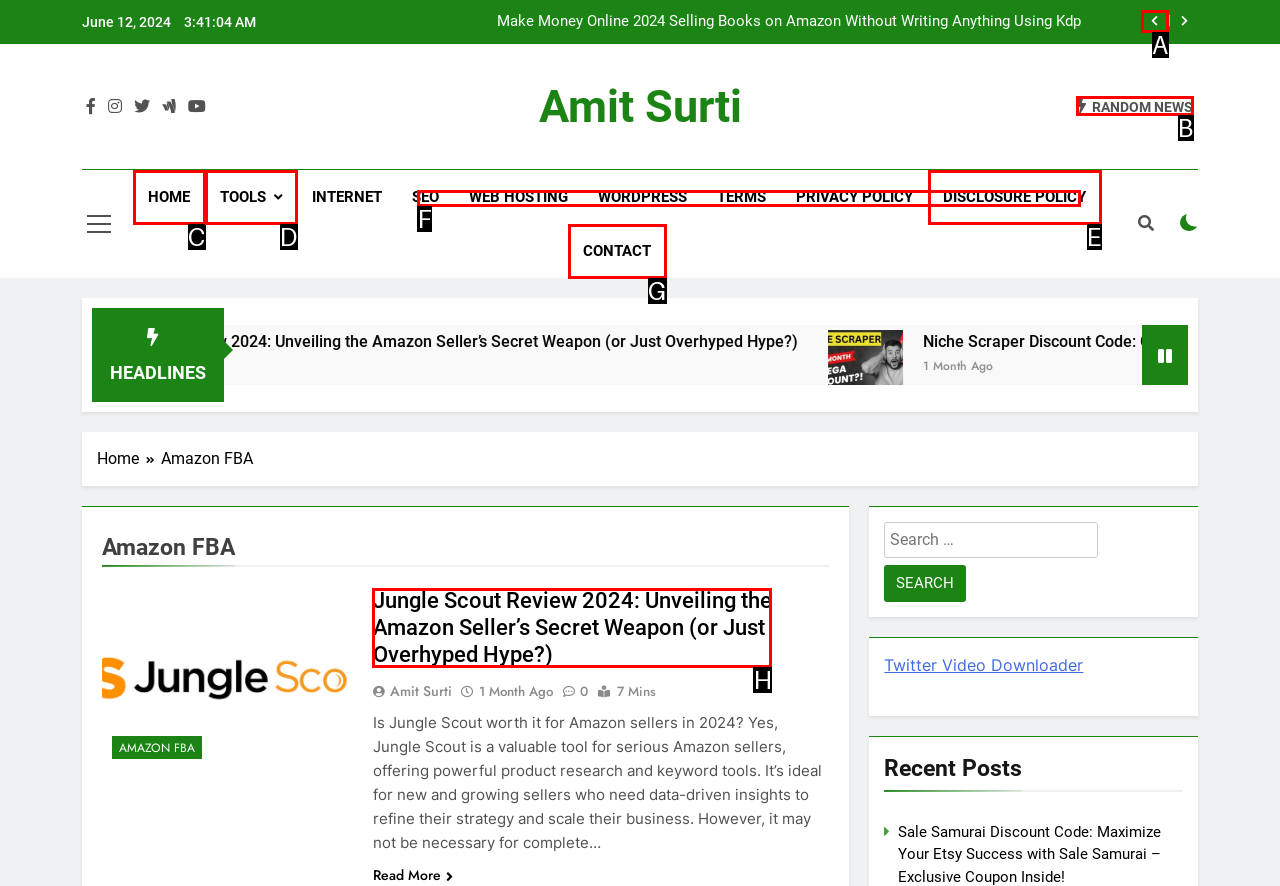Select the HTML element that needs to be clicked to carry out the task: Read the 'Jungle Scout Review 2024' article
Provide the letter of the correct option.

H